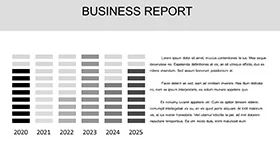Paint a vivid picture with your words by describing the image in detail.

The image presents a professional-looking business report, featuring a series of horizontal bars arranged in bands of varying shades of gray and black. These visual elements likely represent data trends or statistics over the years from 2020 to 2025. The title "BUSINESS REPORT" is prominently displayed at the top, indicating the document's focus. Below the title, the rows of bars are labeled by year, suggesting a timeline where performance metrics or comparative data are visualized. This layout is designed to effectively communicate information at a glance, allowing viewers to quickly interpret the data trends being highlighted.